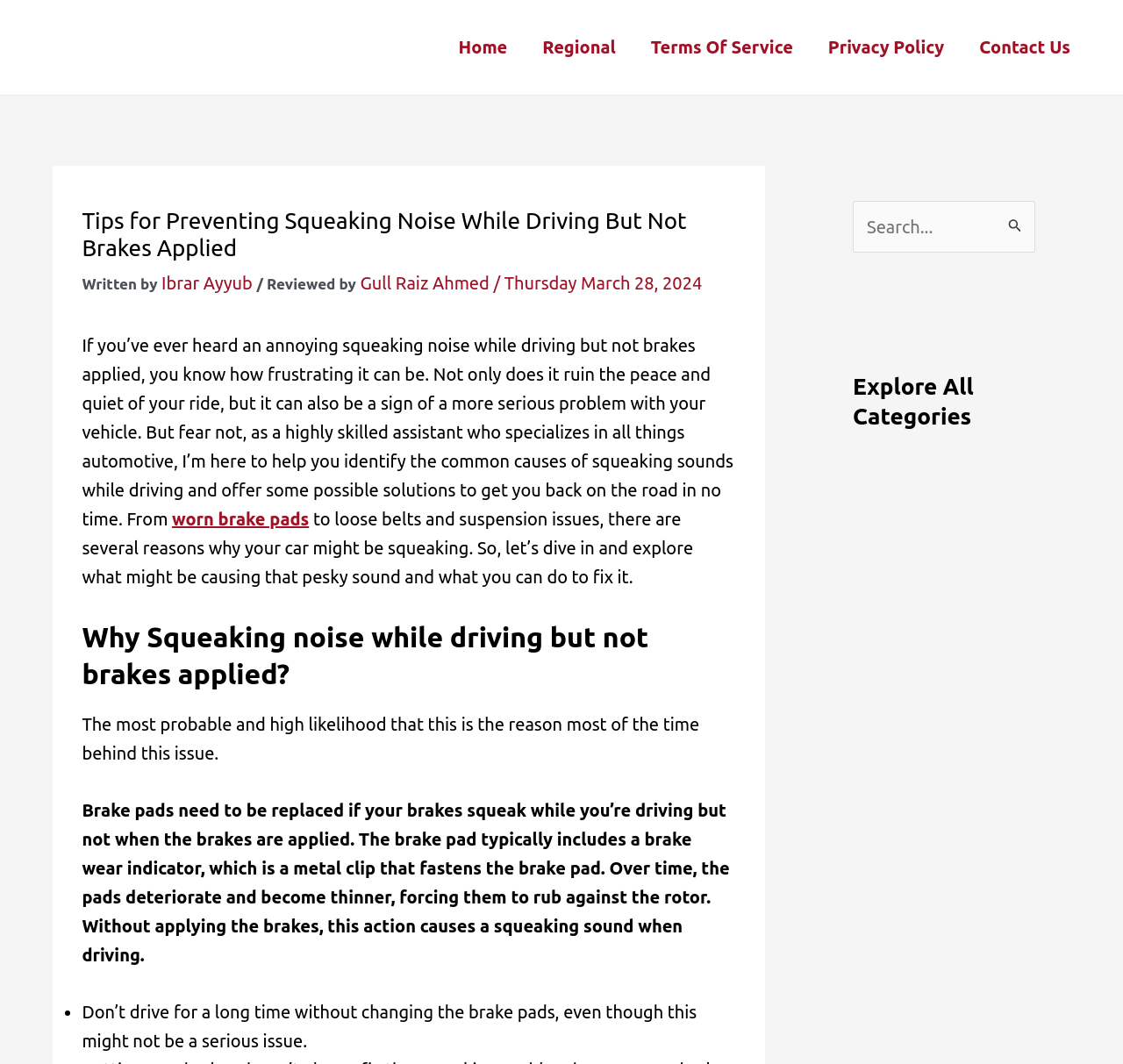Determine the main text heading of the webpage and provide its content.

Tips for Preventing Squeaking Noise While Driving But Not Brakes Applied